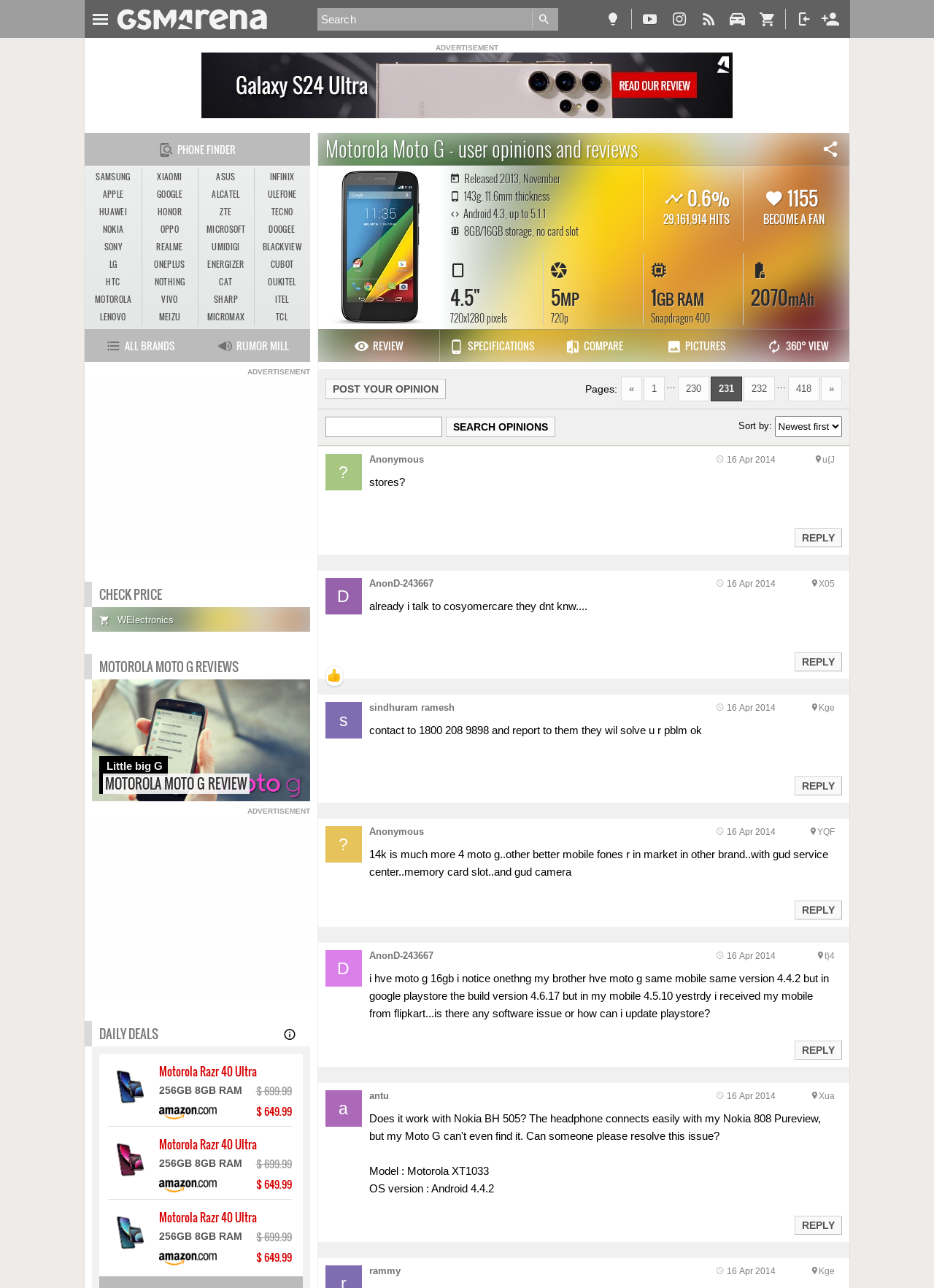Find and indicate the bounding box coordinates of the region you should select to follow the given instruction: "Search for Motorola Moto G".

[0.339, 0.006, 0.597, 0.024]